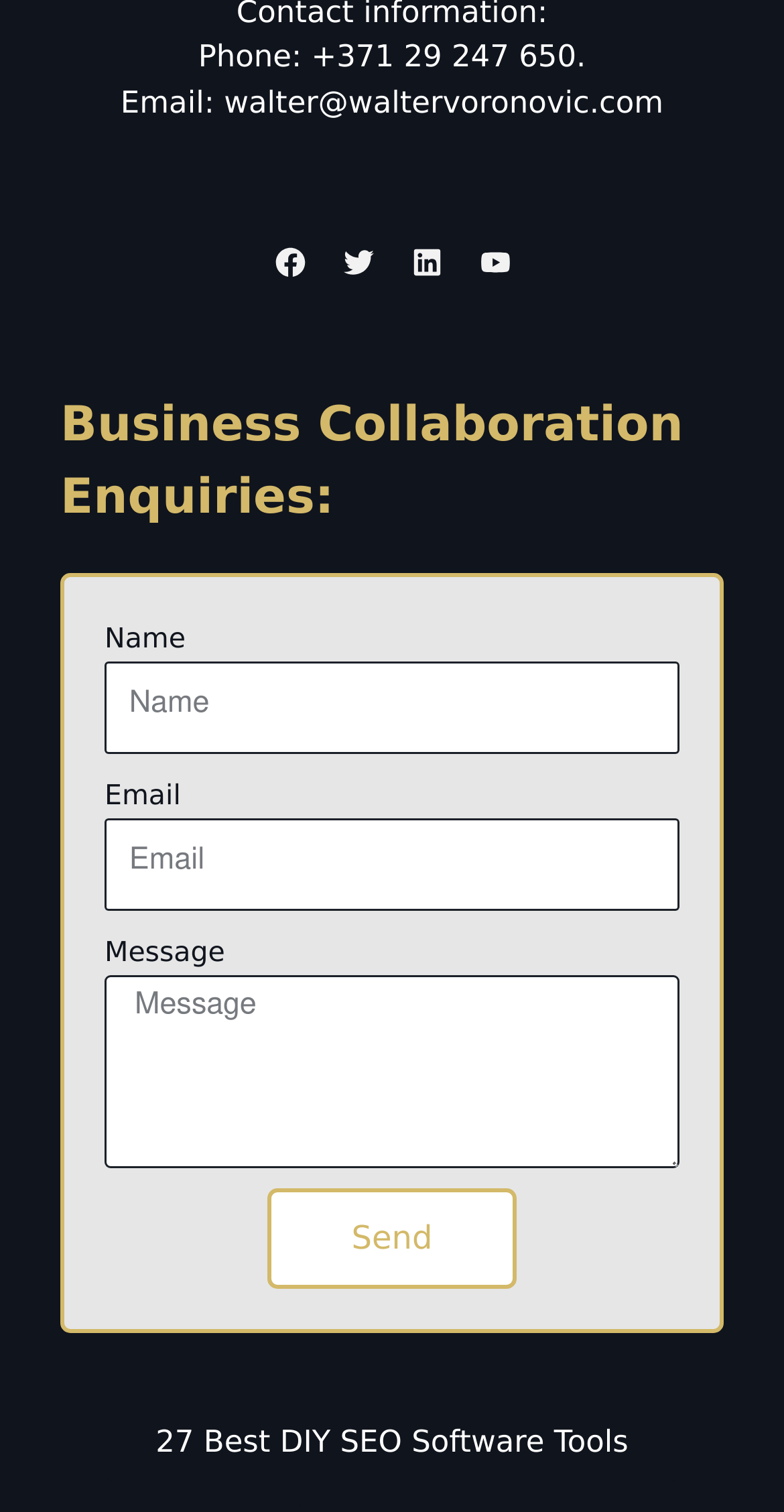Respond with a single word or phrase to the following question: What is the purpose of the button?

Send